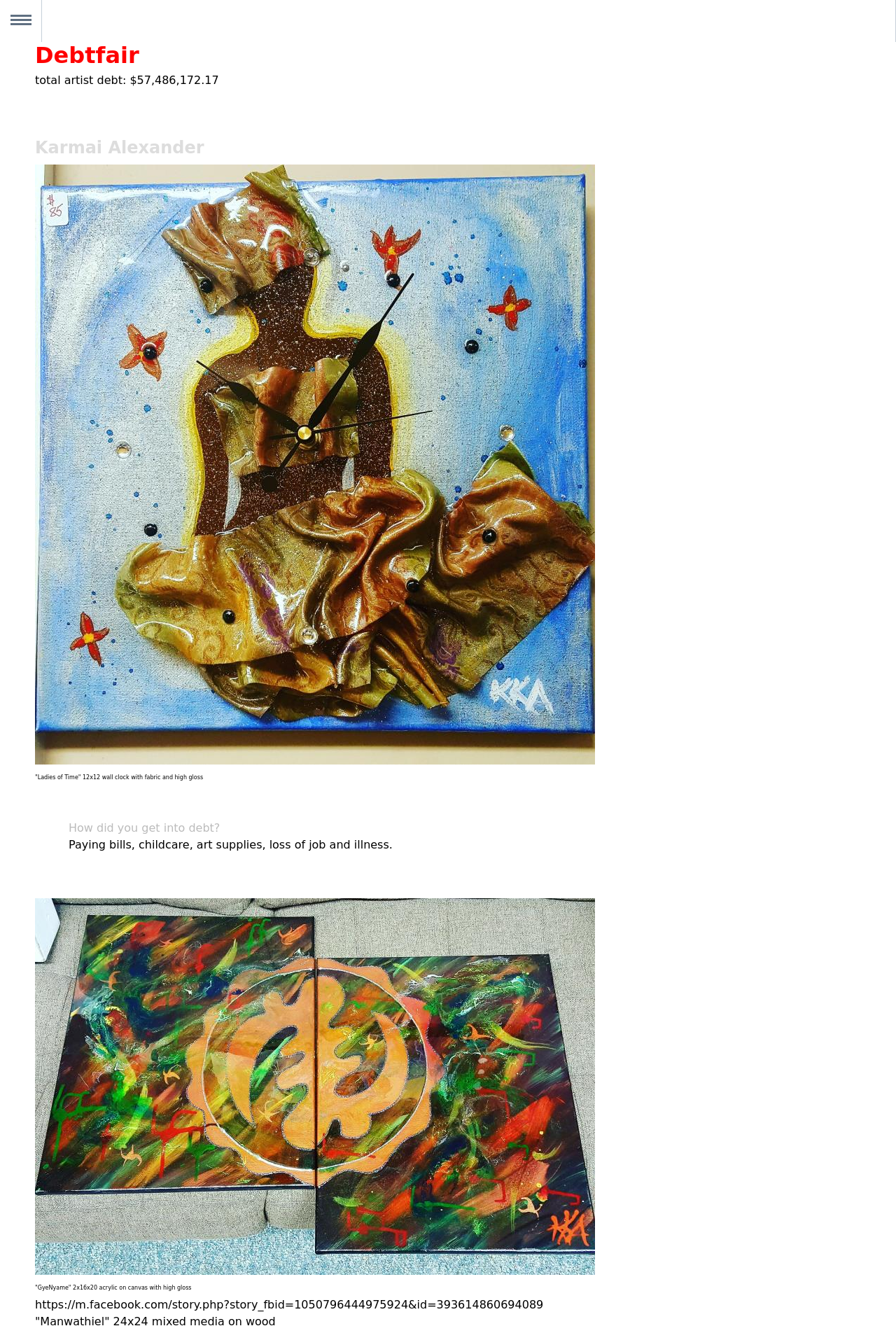Provide the bounding box coordinates of the UI element that matches the description: "Menu".

[0.0, 0.0, 0.047, 0.031]